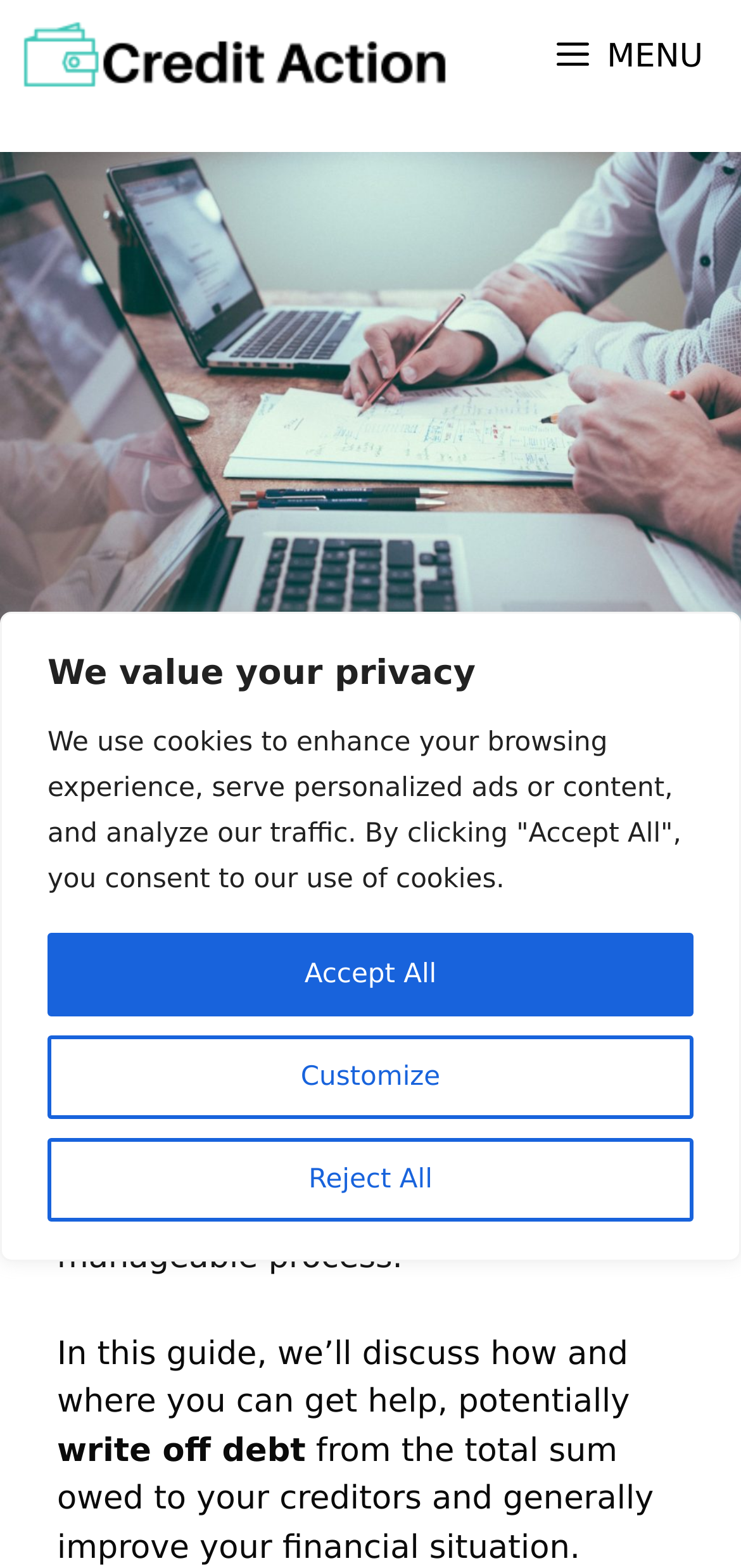Determine the bounding box for the UI element as described: "Customize". The coordinates should be represented as four float numbers between 0 and 1, formatted as [left, top, right, bottom].

[0.064, 0.66, 0.936, 0.714]